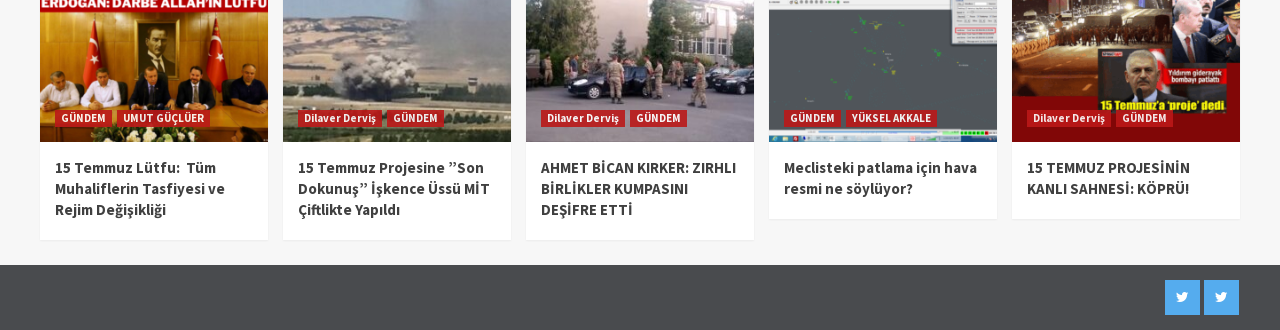Provide a brief response using a word or short phrase to this question:
What social media platform is represented by the icon at the bottom of the webpage?

Twitter